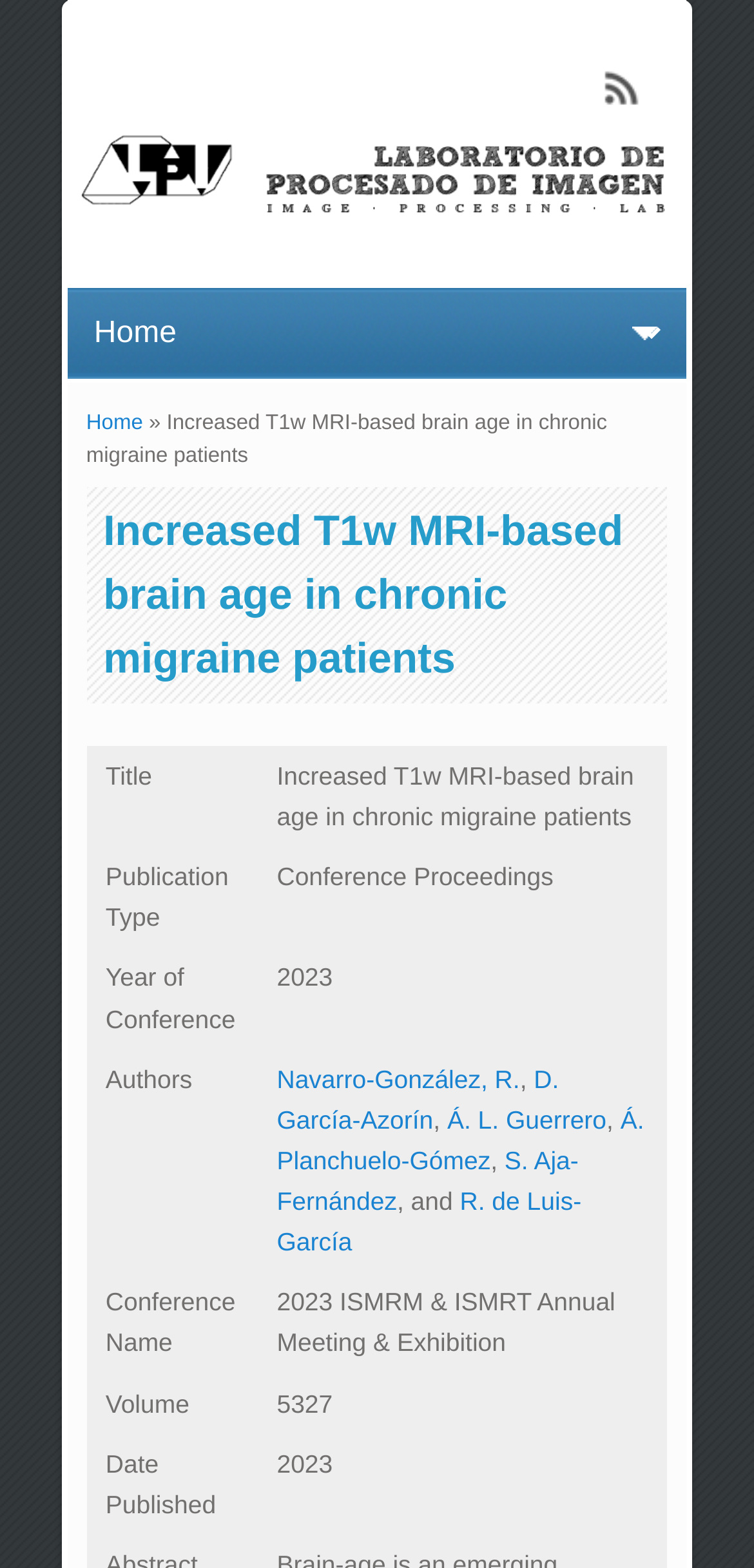Determine the bounding box coordinates of the clickable area required to perform the following instruction: "Click the 'Joseph Wright Of Derby' link". The coordinates should be represented as four float numbers between 0 and 1: [left, top, right, bottom].

None